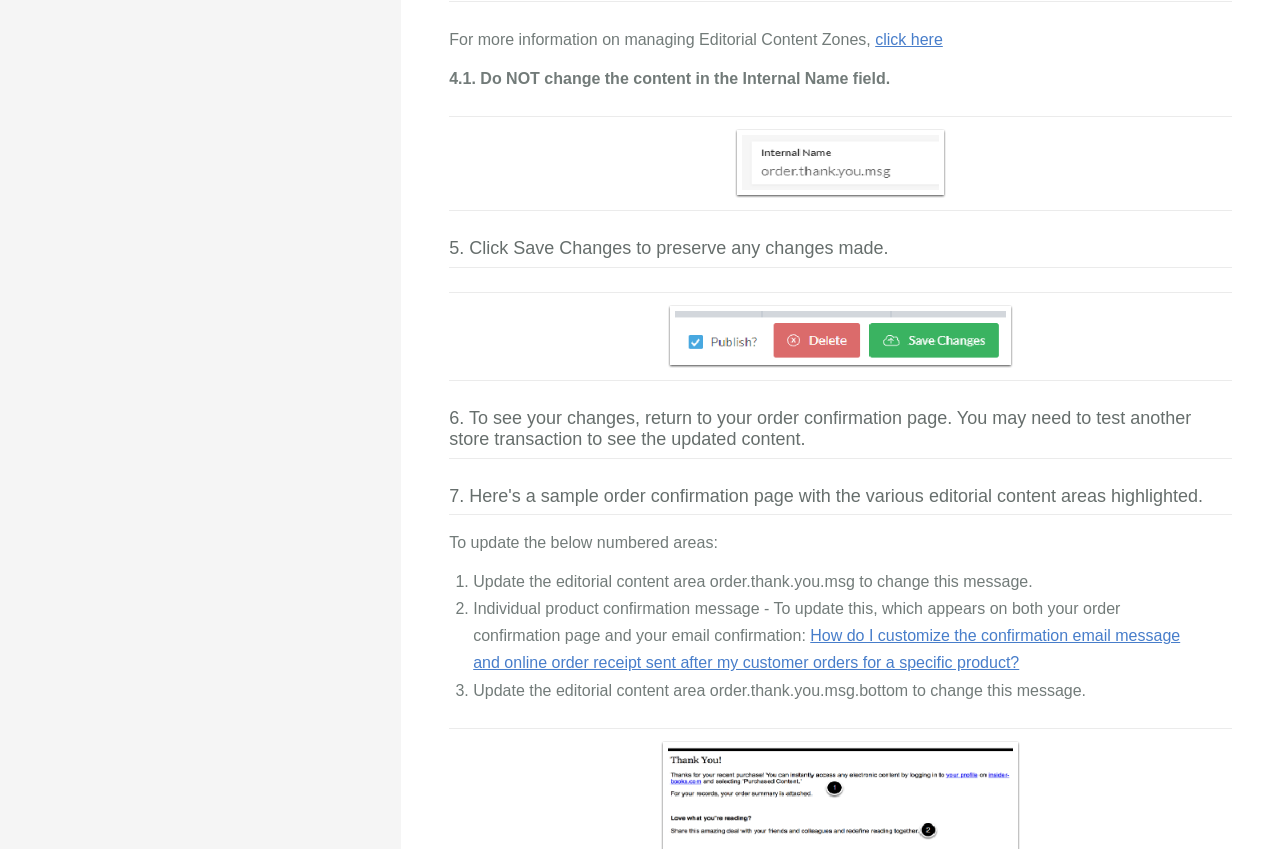Specify the bounding box coordinates for the region that must be clicked to perform the given instruction: "click here for more information".

[0.684, 0.037, 0.737, 0.057]